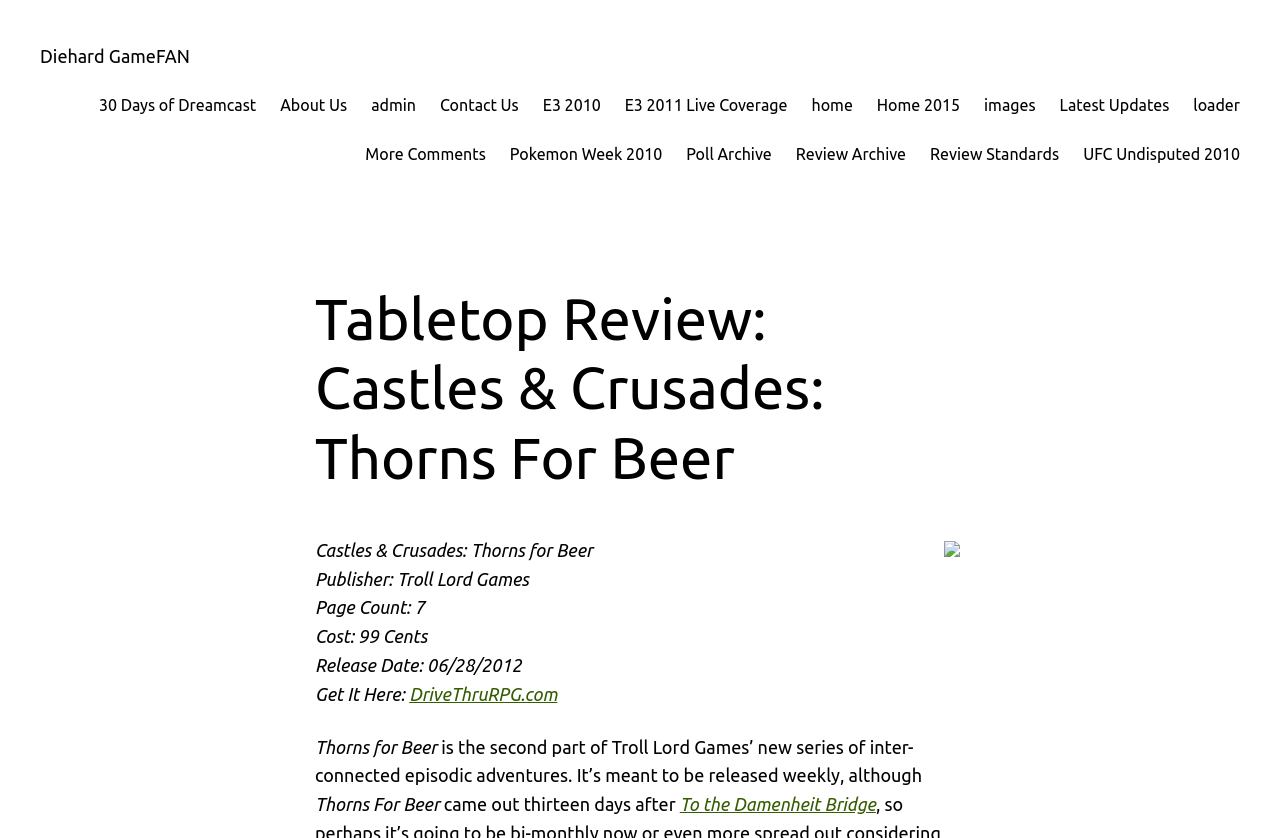Provide the bounding box coordinates of the UI element that matches the description: "images".

[0.769, 0.111, 0.809, 0.141]